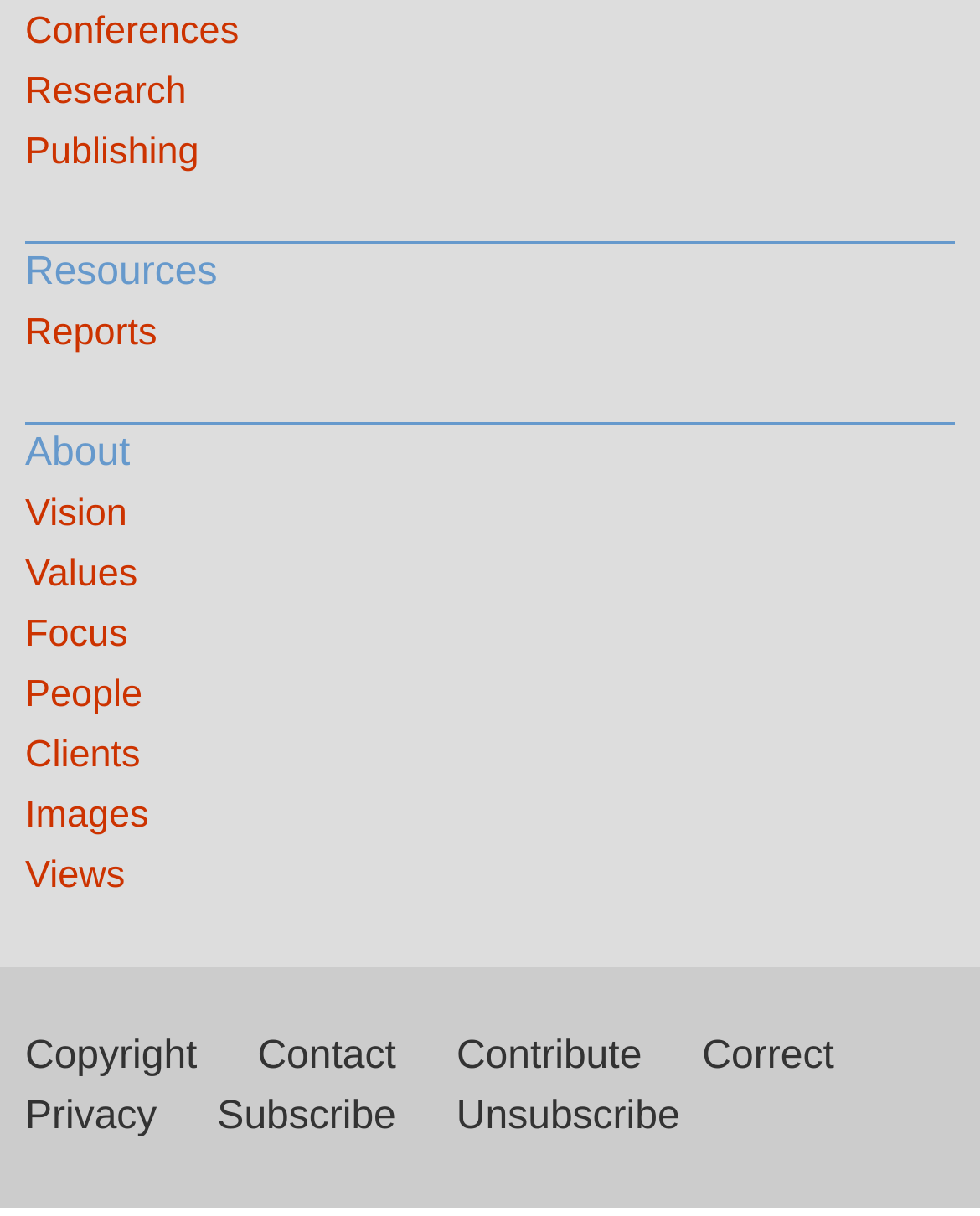Show me the bounding box coordinates of the clickable region to achieve the task as per the instruction: "Subscribe to Newsletter".

[0.222, 0.9, 0.404, 0.936]